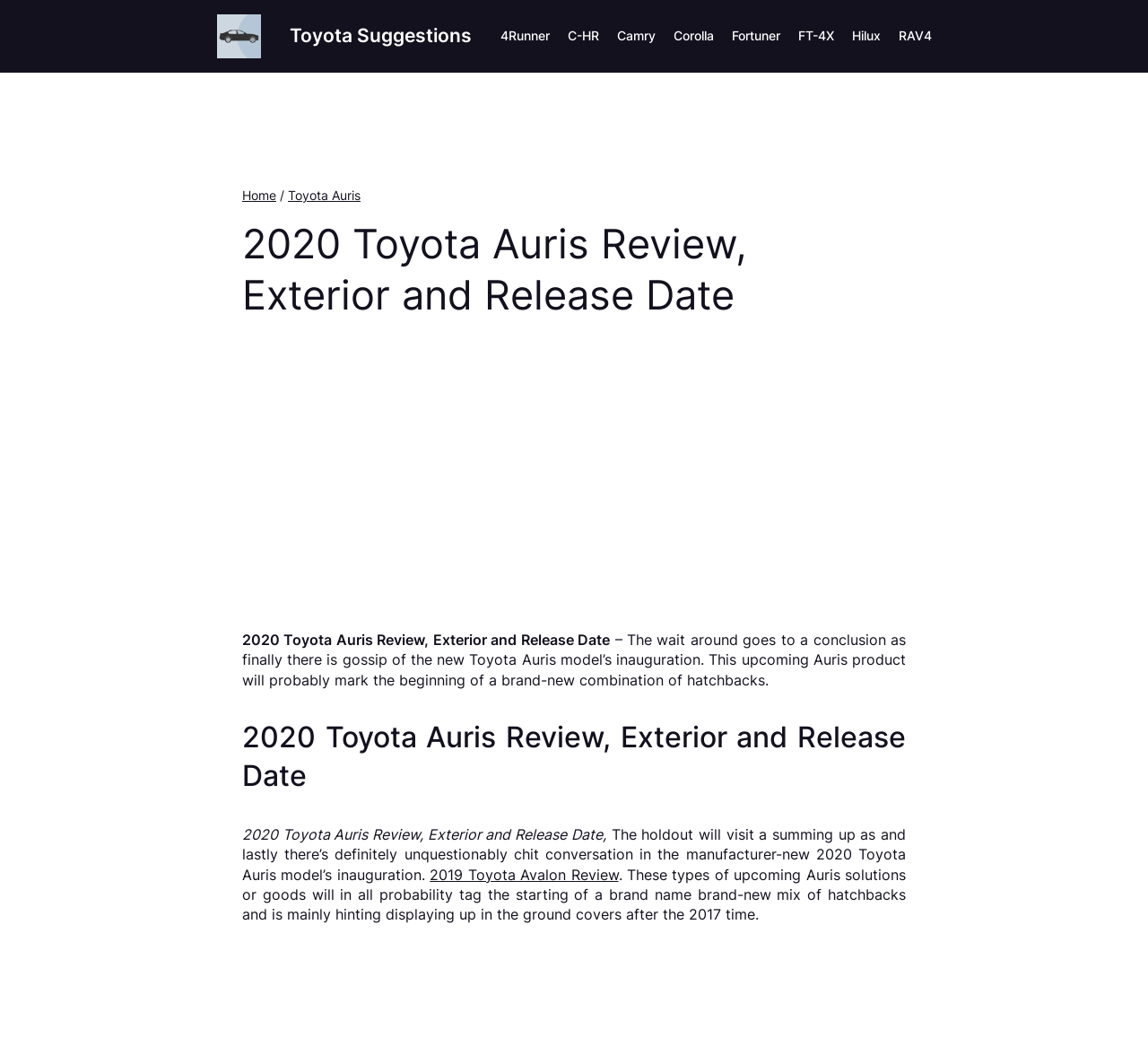Determine the bounding box coordinates of the clickable region to execute the instruction: "Read about Toyota Auris". The coordinates should be four float numbers between 0 and 1, denoted as [left, top, right, bottom].

[0.251, 0.182, 0.314, 0.195]